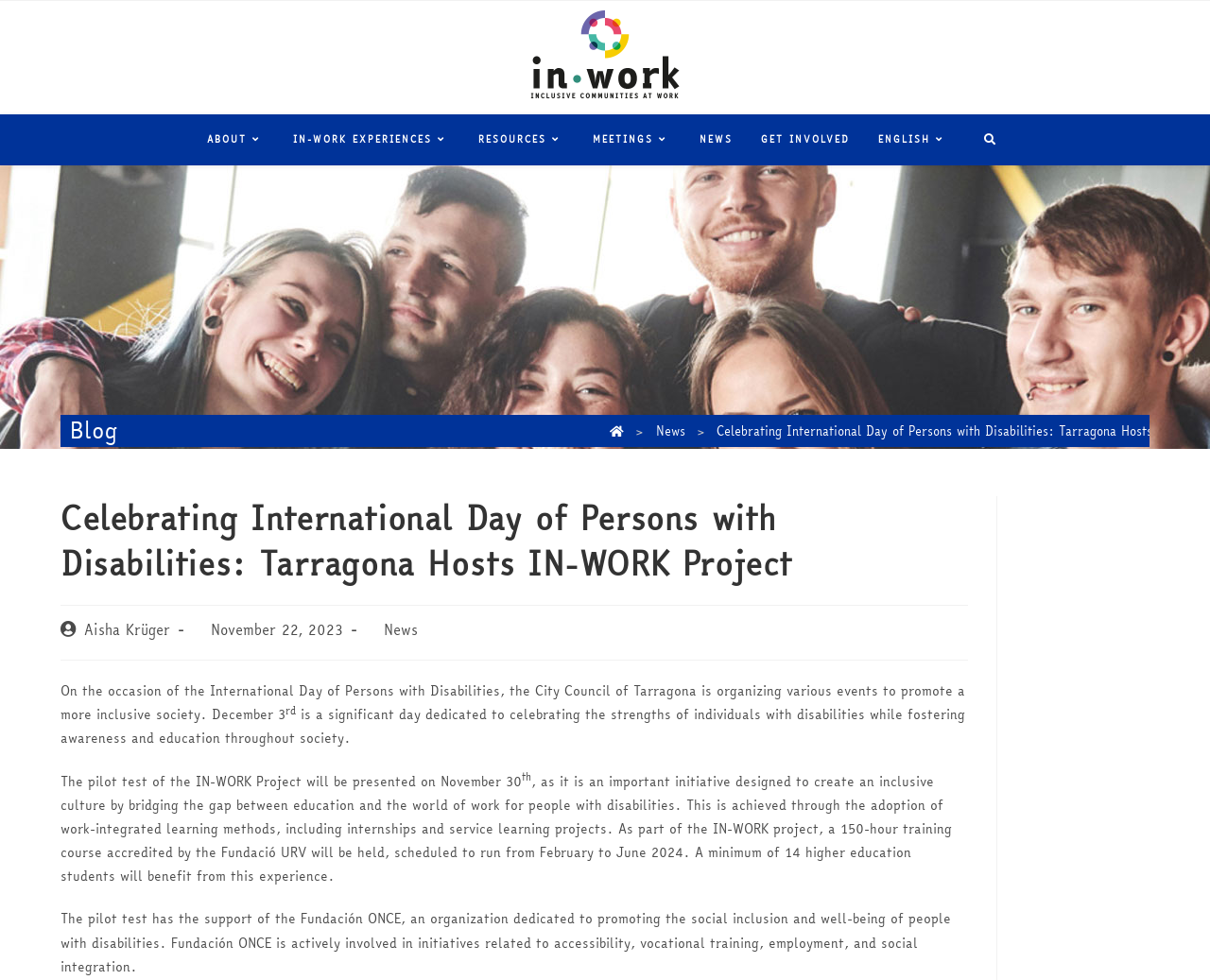Determine the bounding box of the UI component based on this description: "Division 3: Journalism". The bounding box coordinates should be four float values between 0 and 1, i.e., [left, top, right, bottom].

None